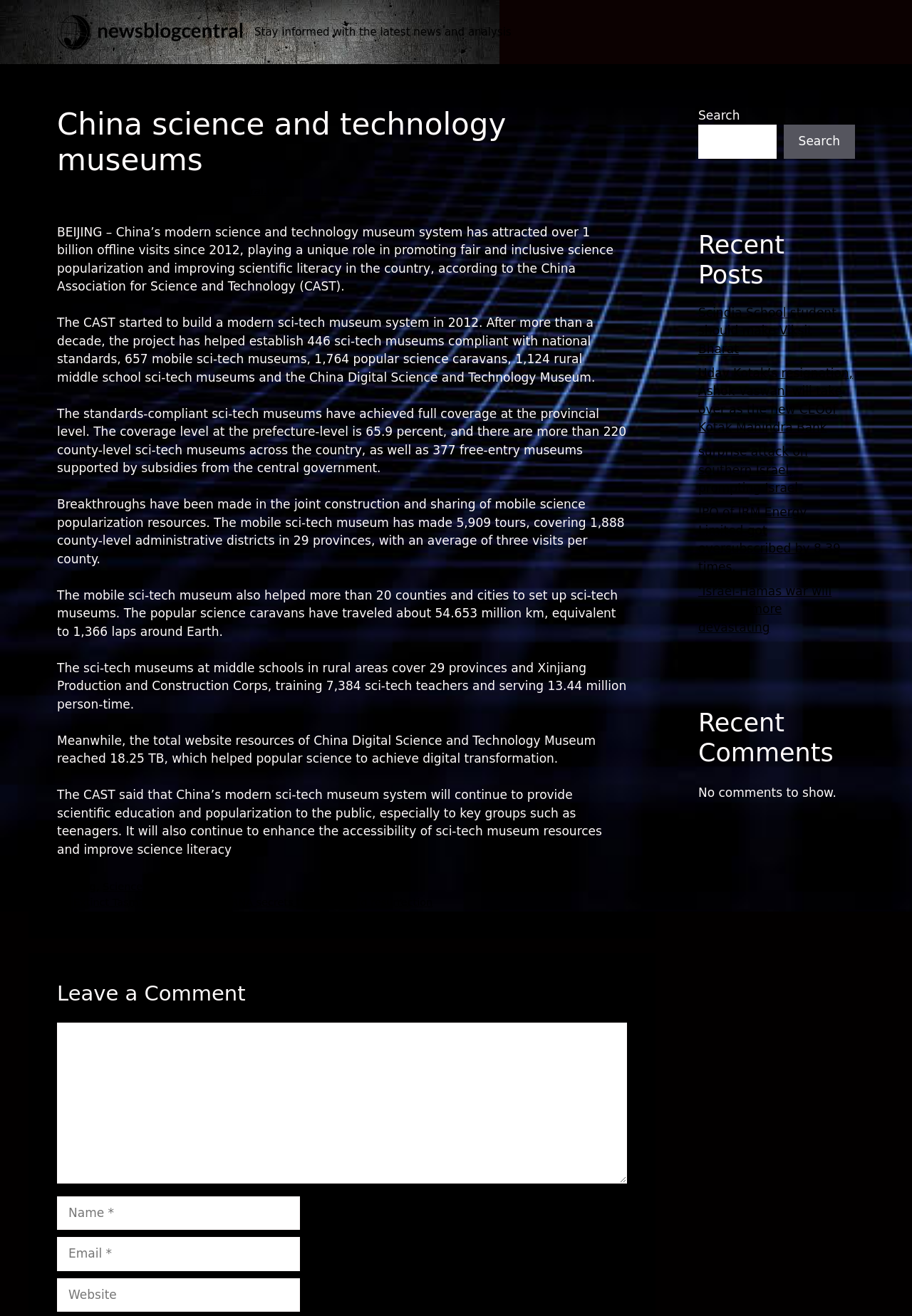Identify and generate the primary title of the webpage.

China science and technology museums